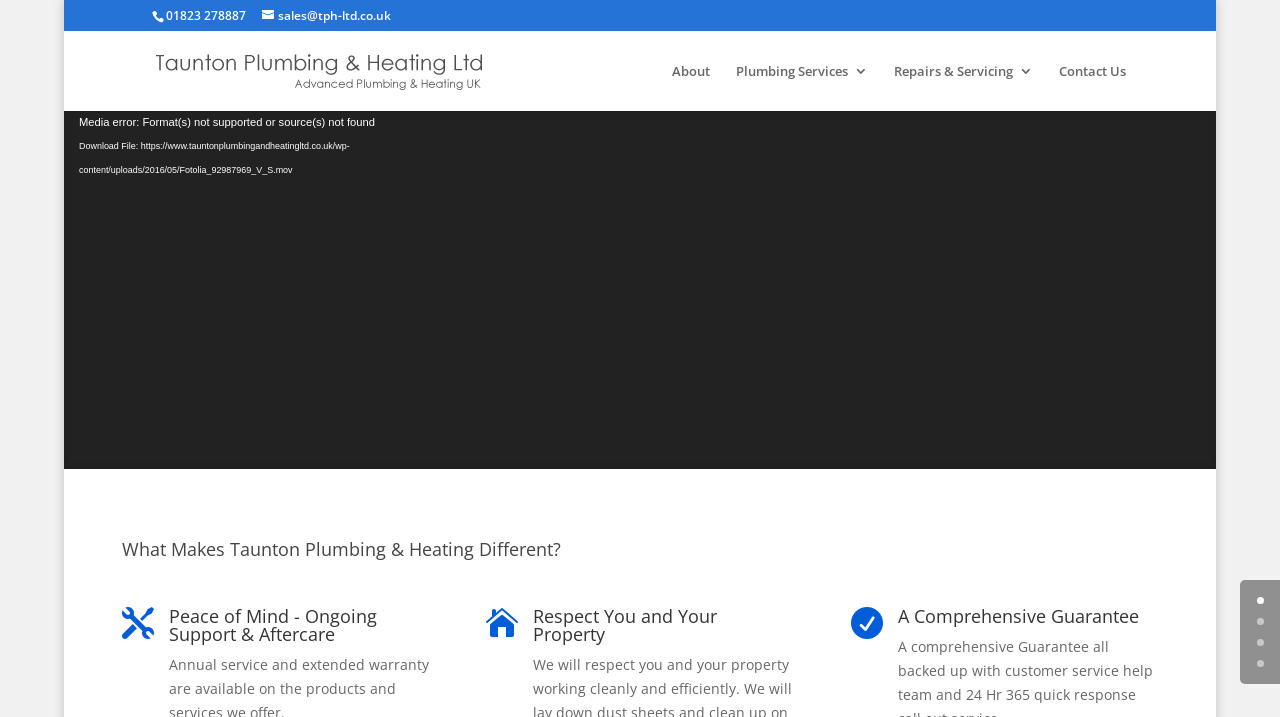Please find the bounding box coordinates of the element that you should click to achieve the following instruction: "Explore GetHiking! Health Benefits". The coordinates should be presented as four float numbers between 0 and 1: [left, top, right, bottom].

None